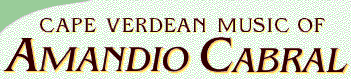Generate an in-depth description of the image.

This image features the title "Cape Verdean Music of Amandio Cabral" prominently displayed in an elegant font. The design evokes a sense of the rich cultural heritage associated with Cape Verde and highlights Amandio Cabral, a significant figure in the island nation's music scene. Cabral is celebrated for his contributions to the genre, particularly the morna, a traditional style reflective of longing and nostalgia. This title sets the stage for exploring the musical legacy and profound impact that Cabral has had on not just Cape Verdean music but also its reception in global music circles.